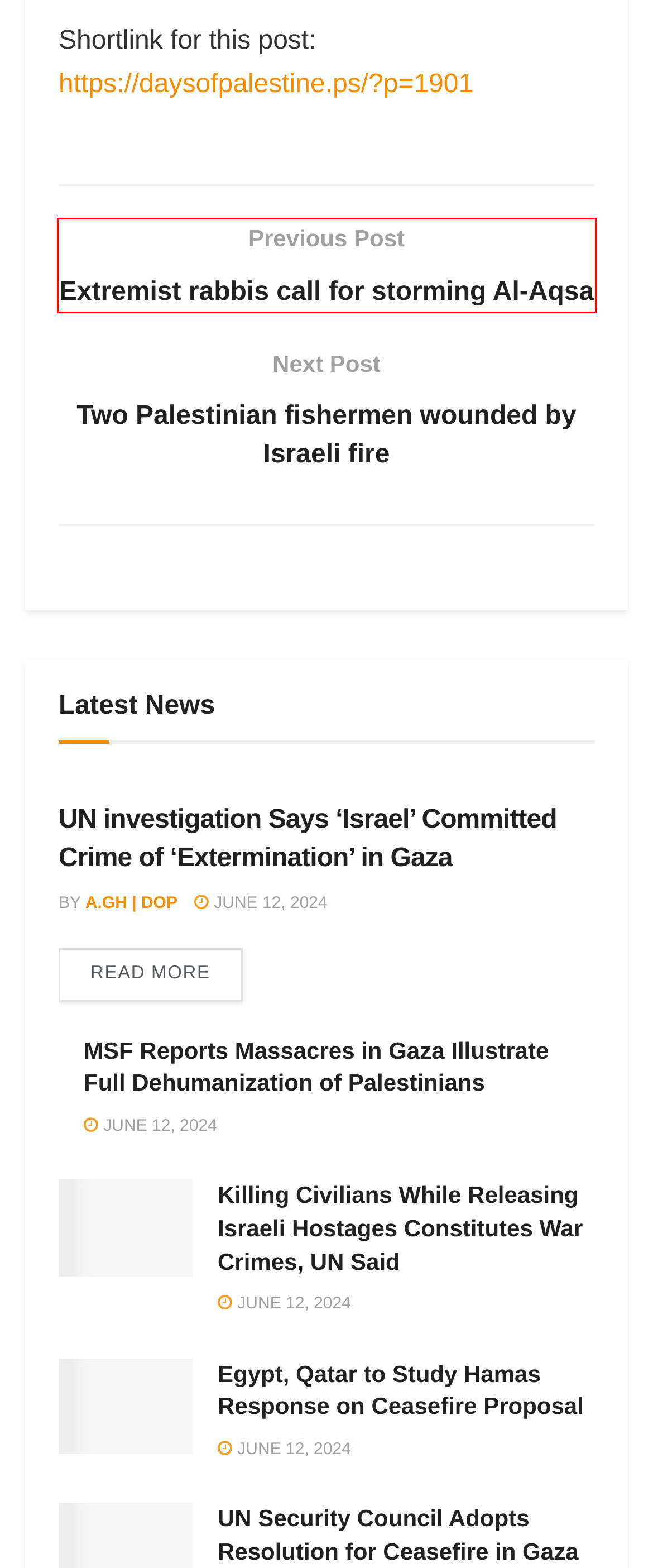Review the webpage screenshot and focus on the UI element within the red bounding box. Select the best-matching webpage description for the new webpage that follows after clicking the highlighted element. Here are the candidates:
A. MSF Reports Massacres in Gaza Illustrate Full Dehumanization of Palestinians
B. Extremist rabbis call for storming Al-Aqsa
C. Two Palestinian fishermen wounded by Israeli fire
D. Media - DOP - Days of Palestine
E. Killing Civilians While Releasing Israeli Hostages Constitutes War Crimes, UN Said
F. Articles - DOP - Days of Palestine
G. UN investigation Says 'Israel' Committed Crime of 'Extermination' in Gaza
H. Egypt, Qatar to Study Hamas Response on Ceasefire Proposal

B